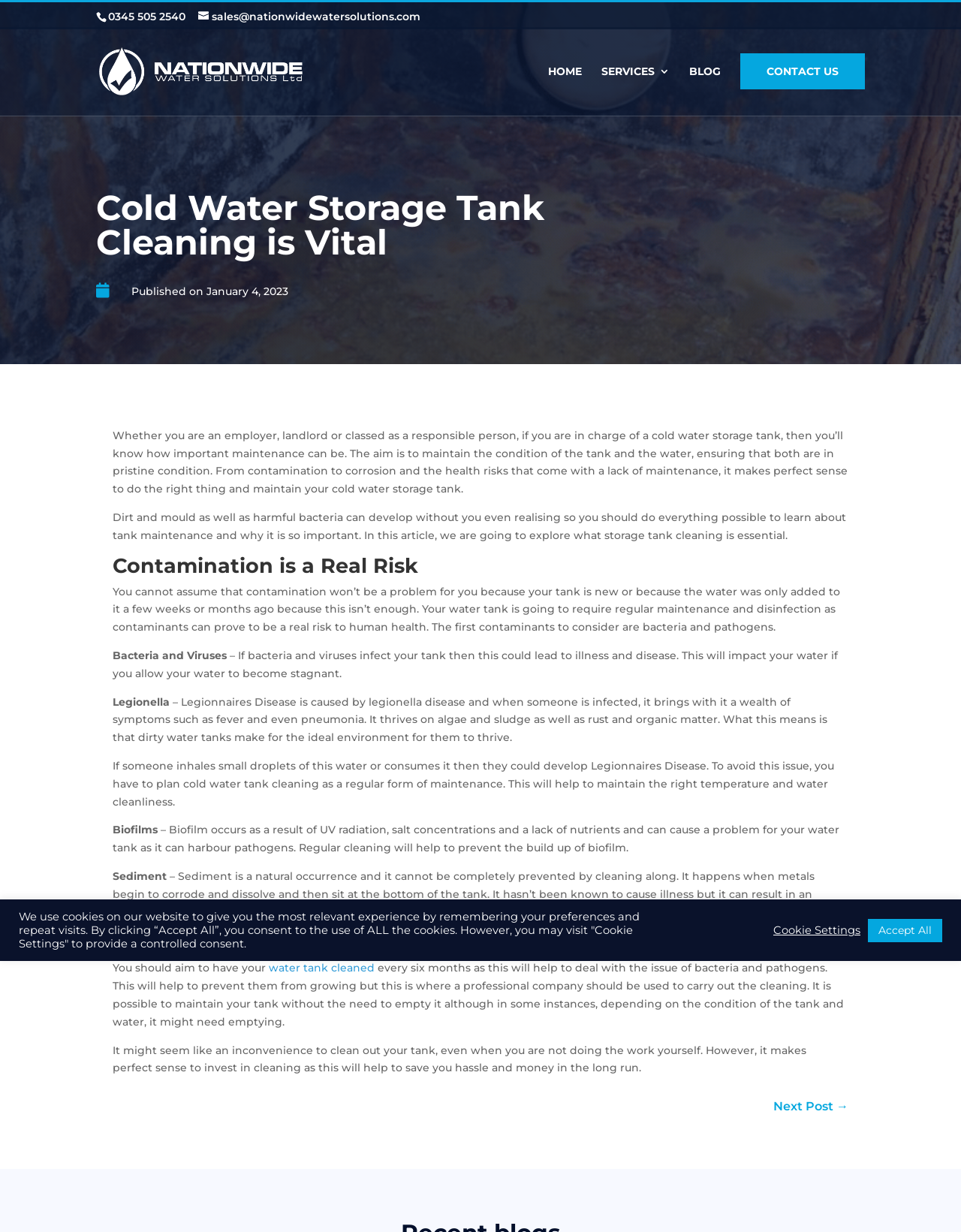Predict the bounding box for the UI component with the following description: "water tank cleaned".

[0.28, 0.78, 0.39, 0.791]